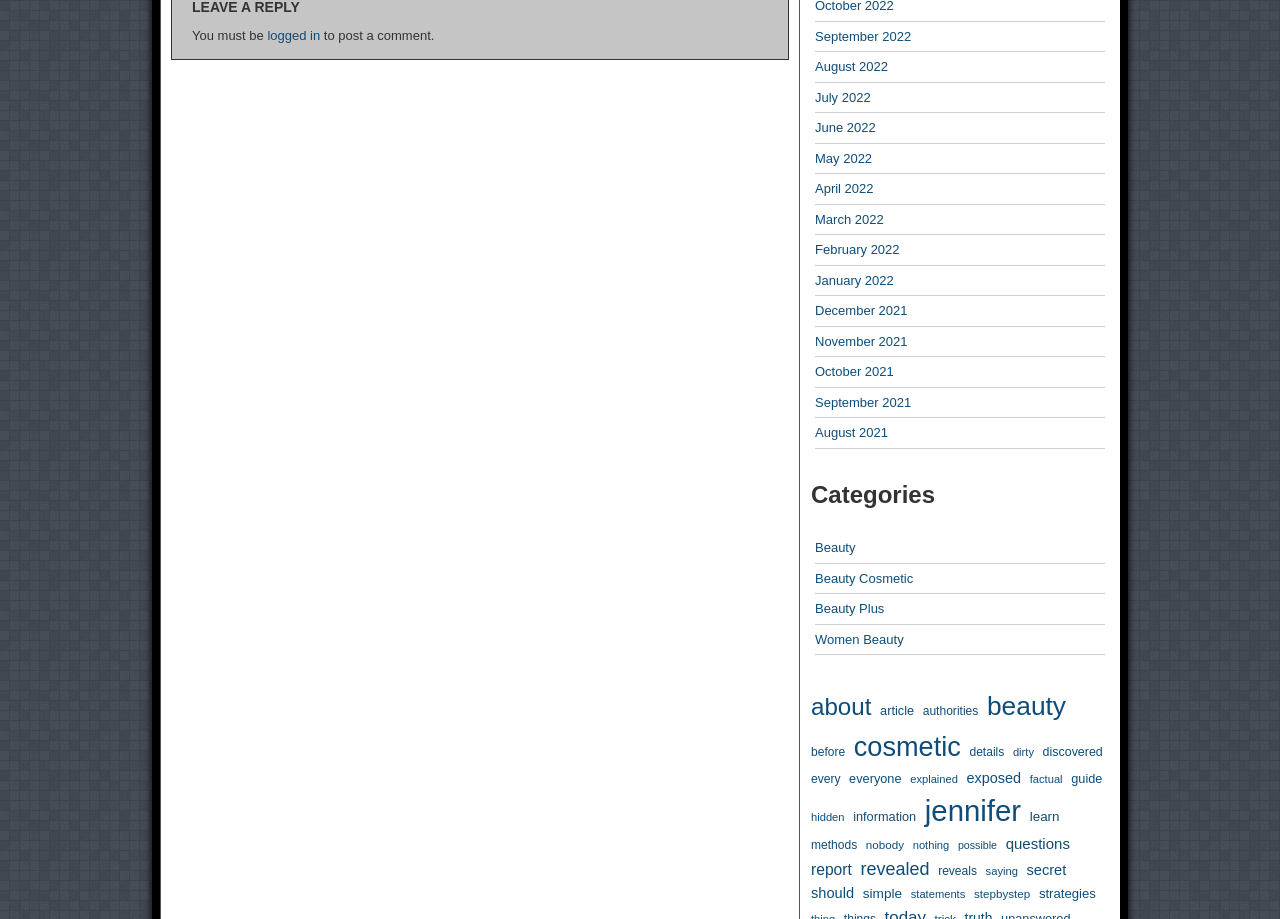Please locate the bounding box coordinates of the region I need to click to follow this instruction: "View the 'Categories' section".

[0.634, 0.523, 0.866, 0.554]